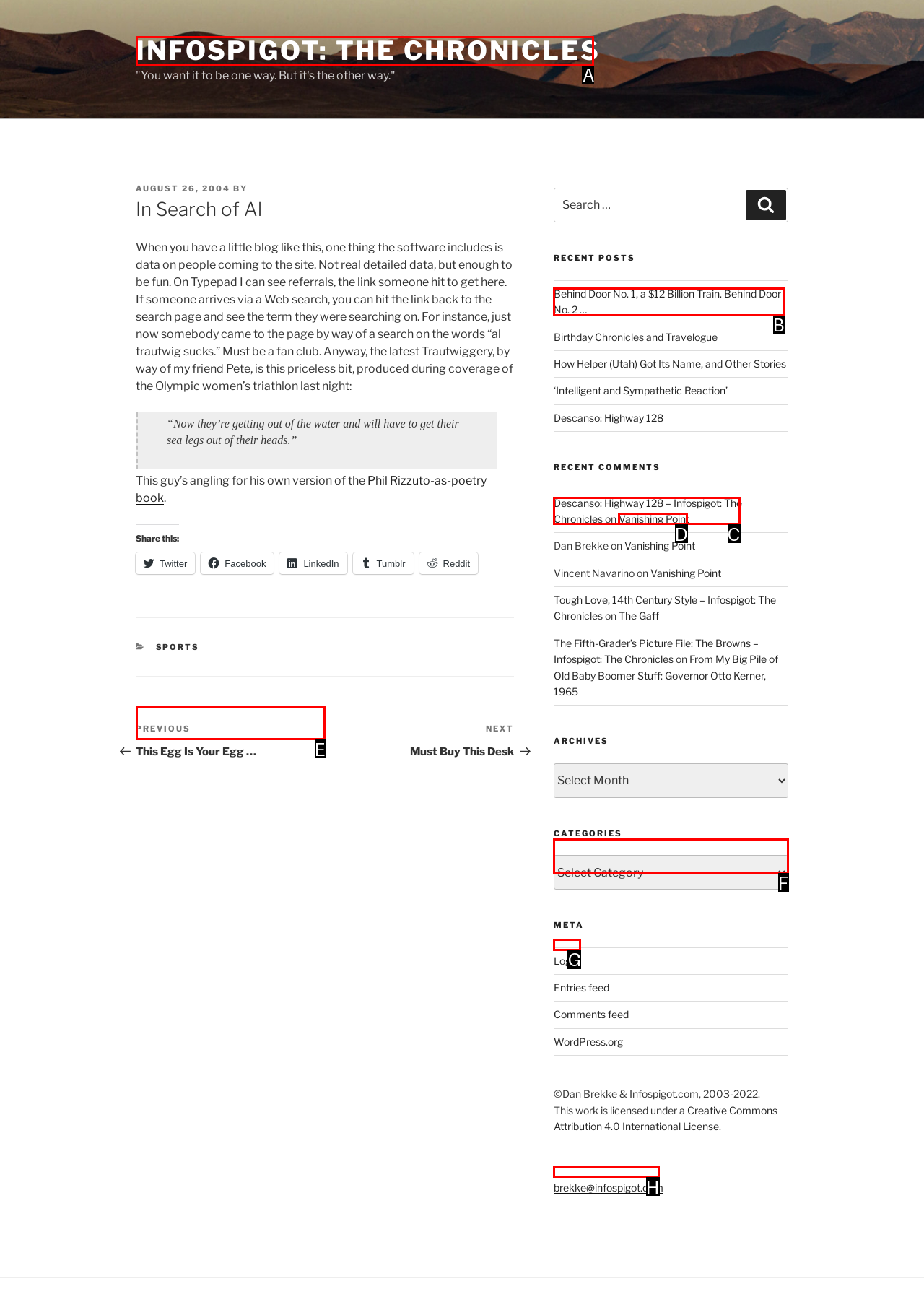Choose the option that matches the following description: alt="Logo American Veteran"
Answer with the letter of the correct option.

None